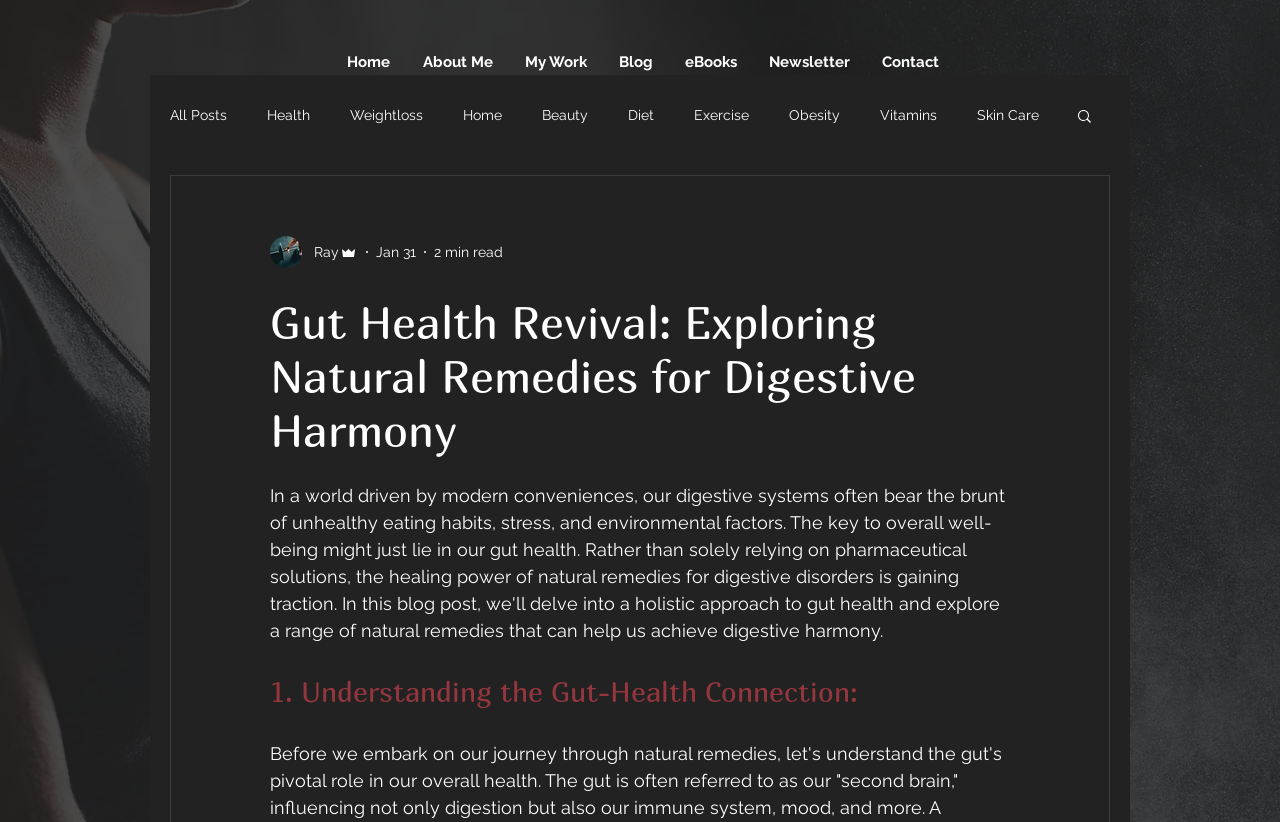Identify the bounding box coordinates for the element you need to click to achieve the following task: "Read the 'Gut Health Revival' article". The coordinates must be four float values ranging from 0 to 1, formatted as [left, top, right, bottom].

[0.211, 0.359, 0.789, 0.556]